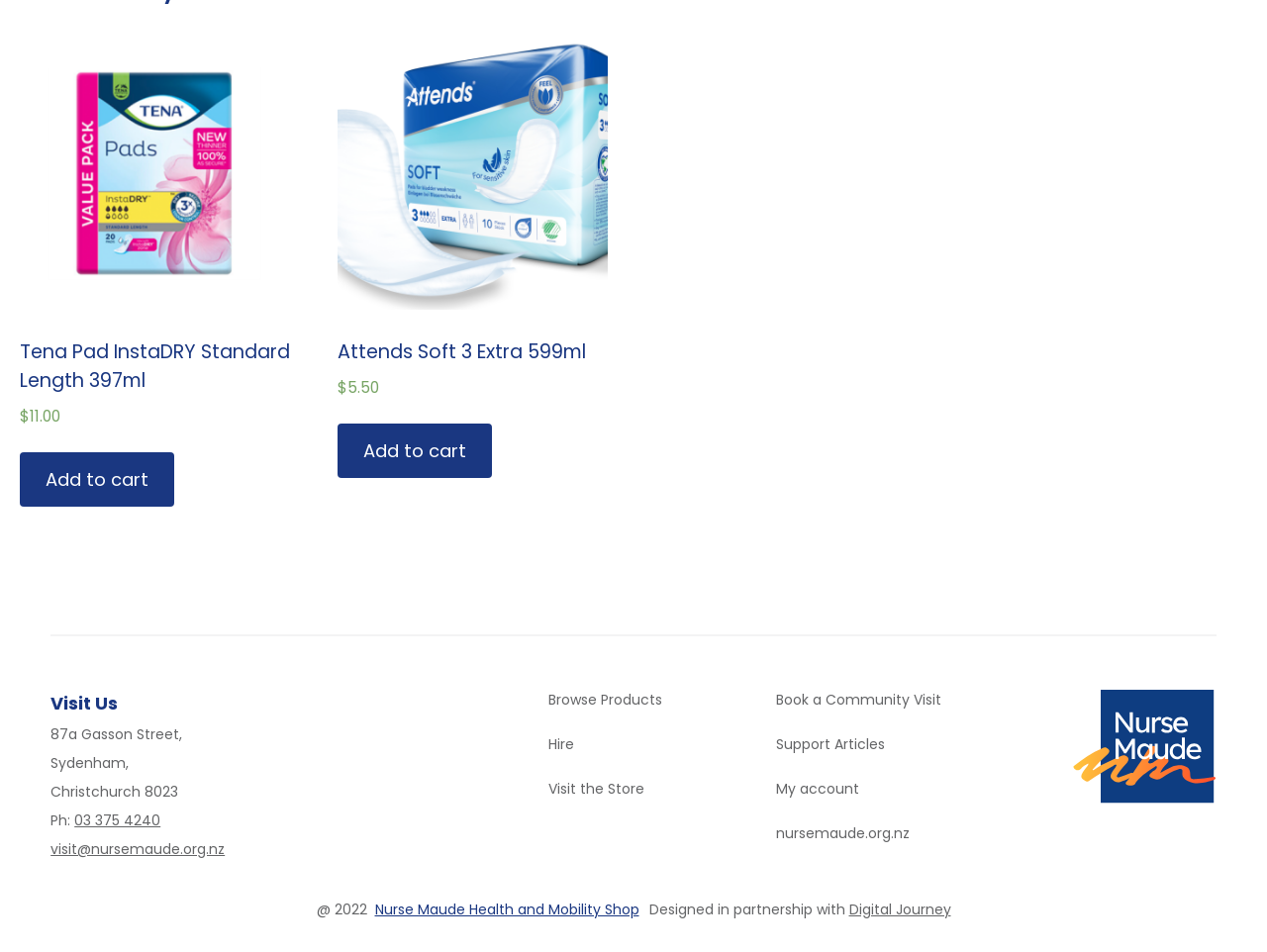What is the address of the store?
Please give a detailed and thorough answer to the question, covering all relevant points.

I found the address of the store by looking at the static text elements in the contentinfo section. The address is mentioned as '87a Gasson Street,' in one element, 'Sydenham,' in another, and 'Christchurch 8023' in the third. These elements have bounding box coordinates of [0.04, 0.761, 0.144, 0.781], [0.04, 0.791, 0.102, 0.812], and [0.04, 0.821, 0.141, 0.842] respectively.